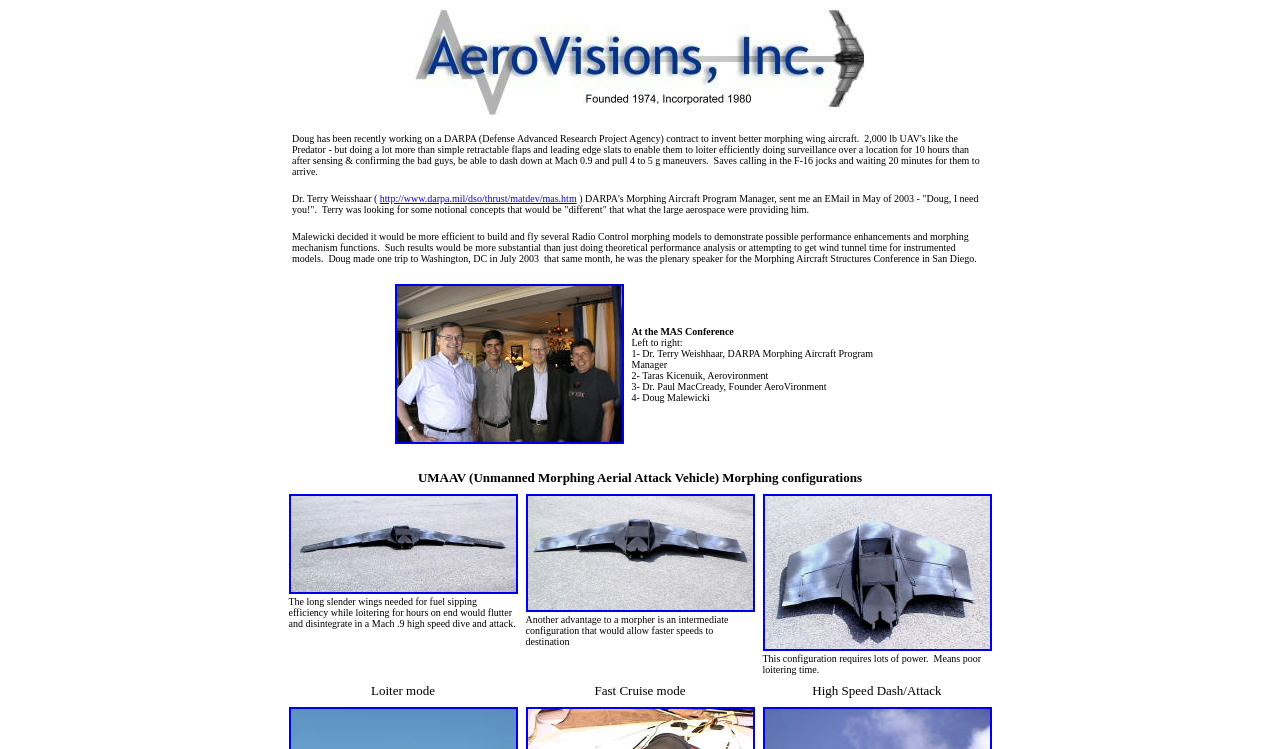Could you please study the image and provide a detailed answer to the question:
What is the speed of the high-speed dive and attack?

The answer can be found in the text description of the webpage, where it mentions 'The long slender wings needed for fuel sipping efficiency while loitering for hours on end would flutter and disintegrate in a Mach.9 high speed dive and attack'.